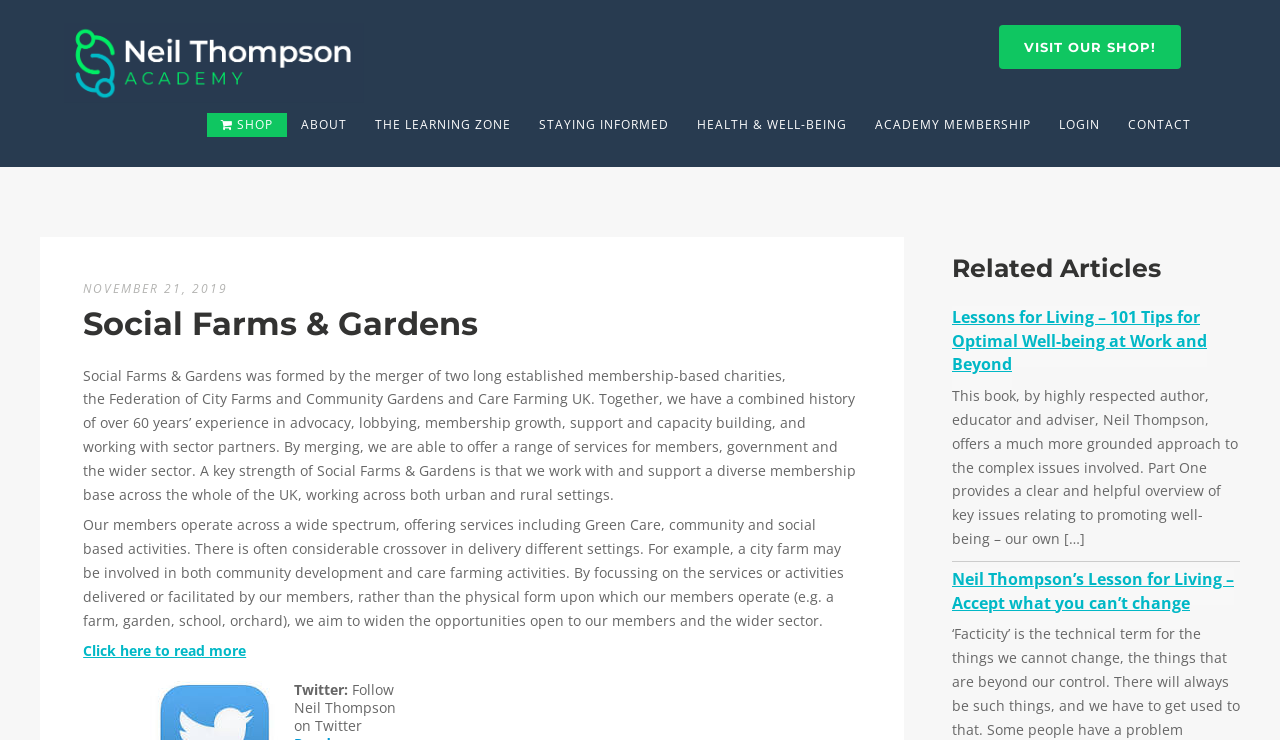Use a single word or phrase to answer the question: 
What is the date mentioned on the webpage?

NOVEMBER 21, 2019